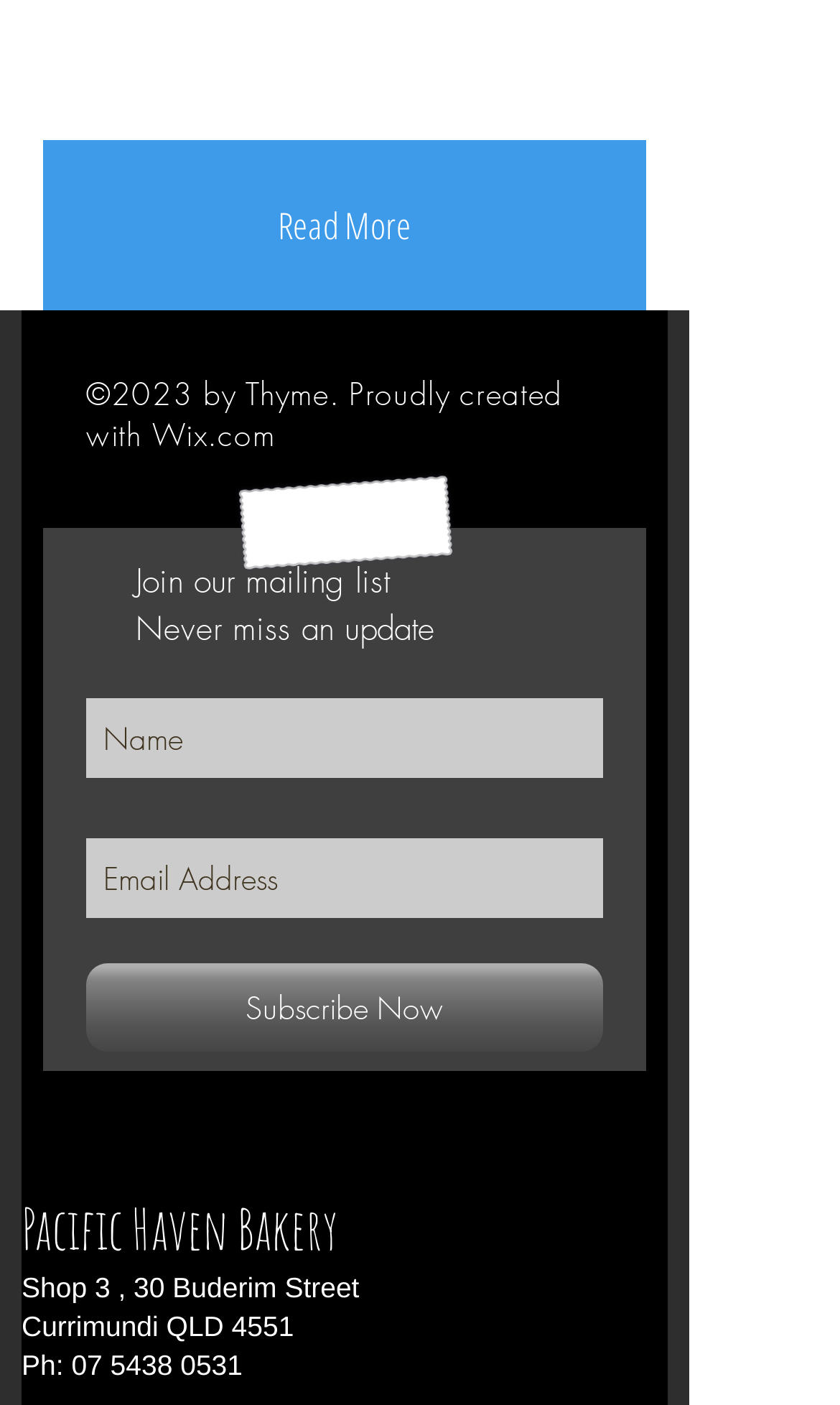Identify the bounding box coordinates of the region that should be clicked to execute the following instruction: "Subscribe Now".

[0.103, 0.686, 0.718, 0.748]